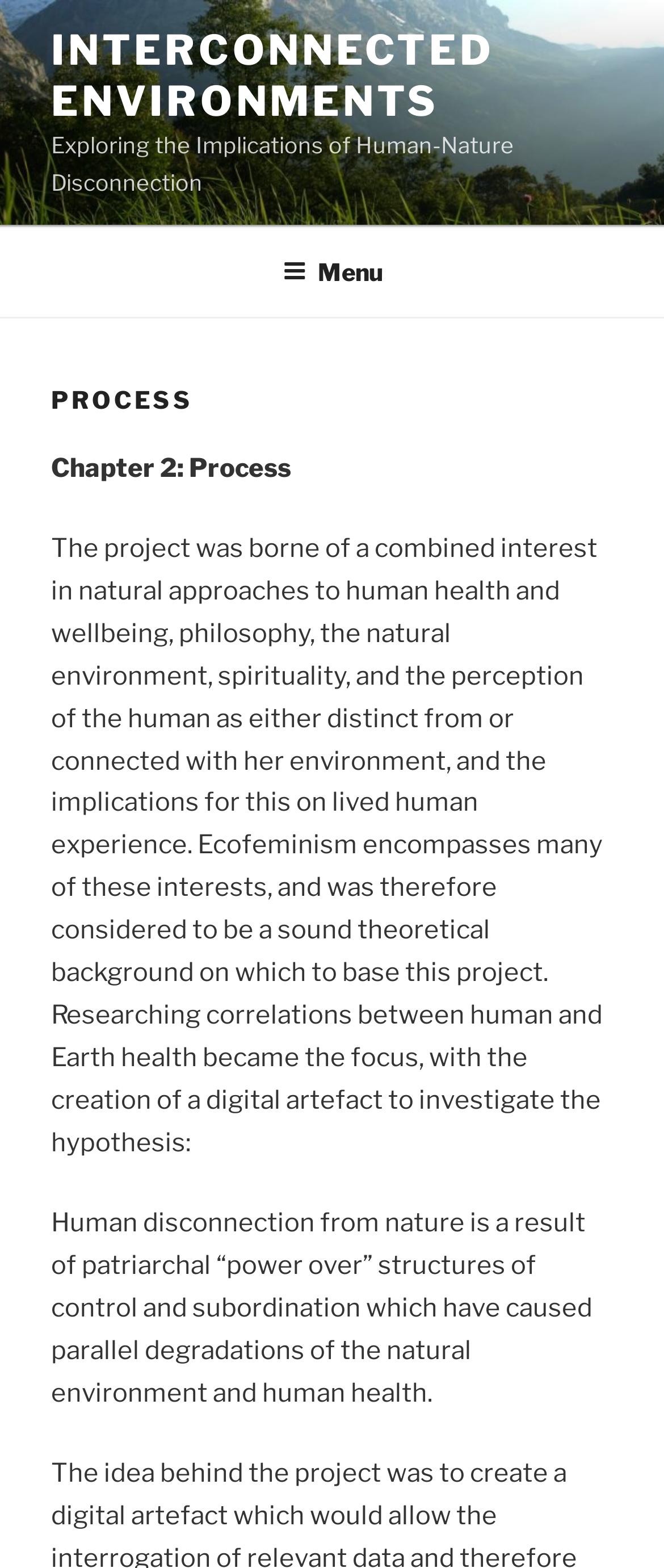What is the main topic of the project?
From the image, provide a succinct answer in one word or a short phrase.

Human-Nature Disconnection